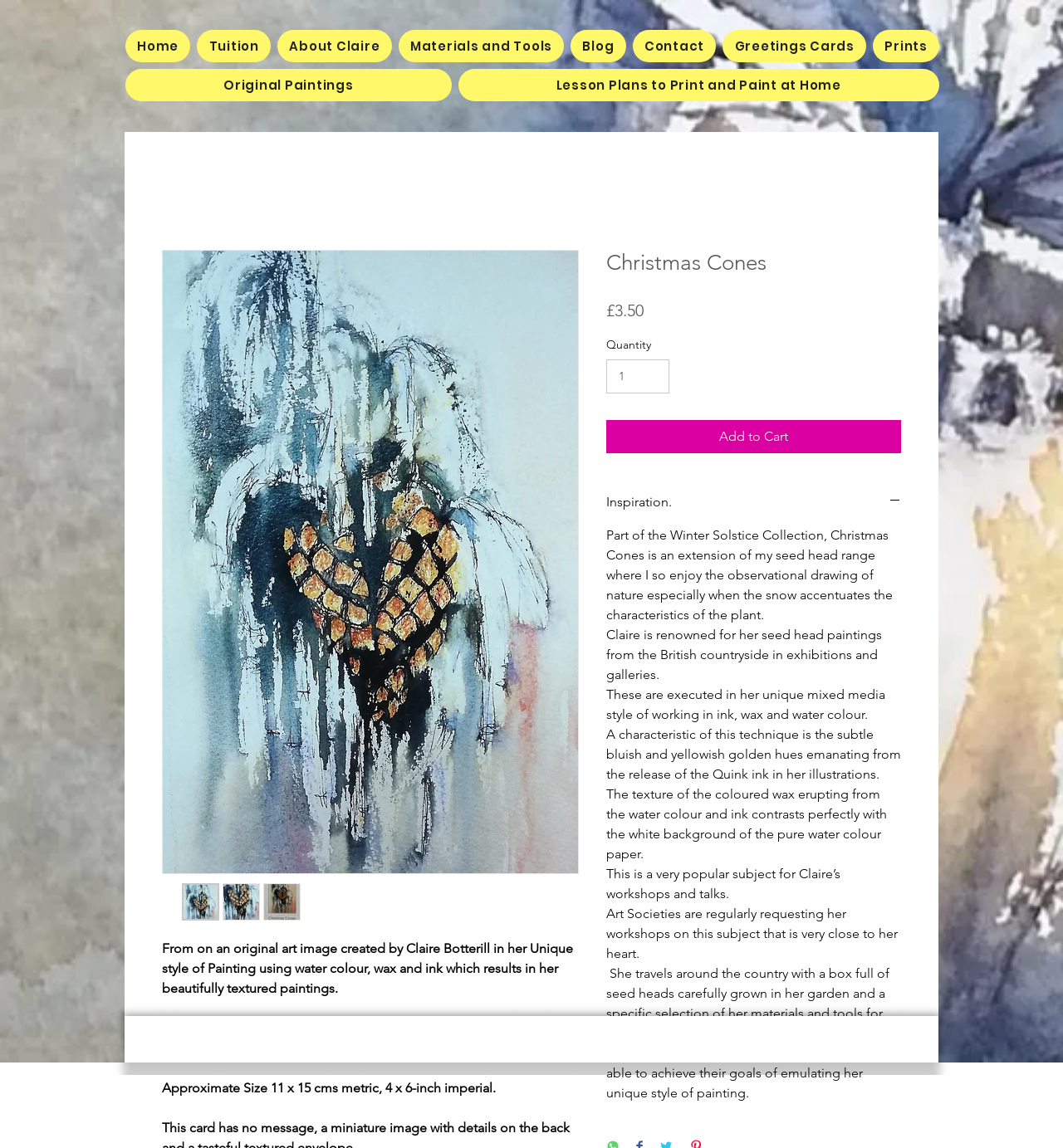Indicate the bounding box coordinates of the element that must be clicked to execute the instruction: "View the close-up image". The coordinates should be given as four float numbers between 0 and 1, i.e., [left, top, right, bottom].

[0.152, 0.82, 0.539, 0.868]